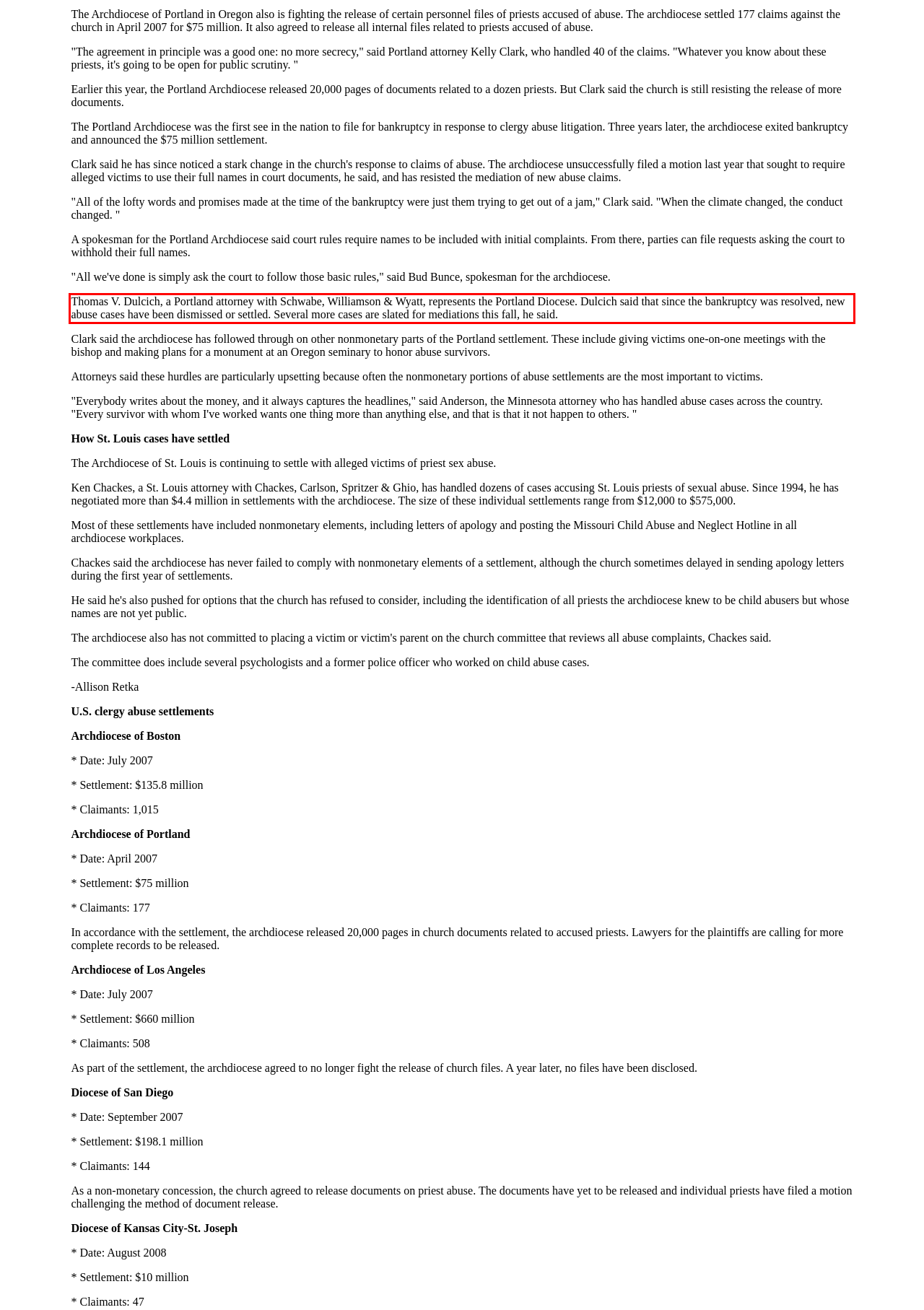Please identify and extract the text content from the UI element encased in a red bounding box on the provided webpage screenshot.

Thomas V. Dulcich, a Portland attorney with Schwabe, Williamson & Wyatt, represents the Portland Diocese. Dulcich said that since the bankruptcy was resolved, new abuse cases have been dismissed or settled. Several more cases are slated for mediations this fall, he said.